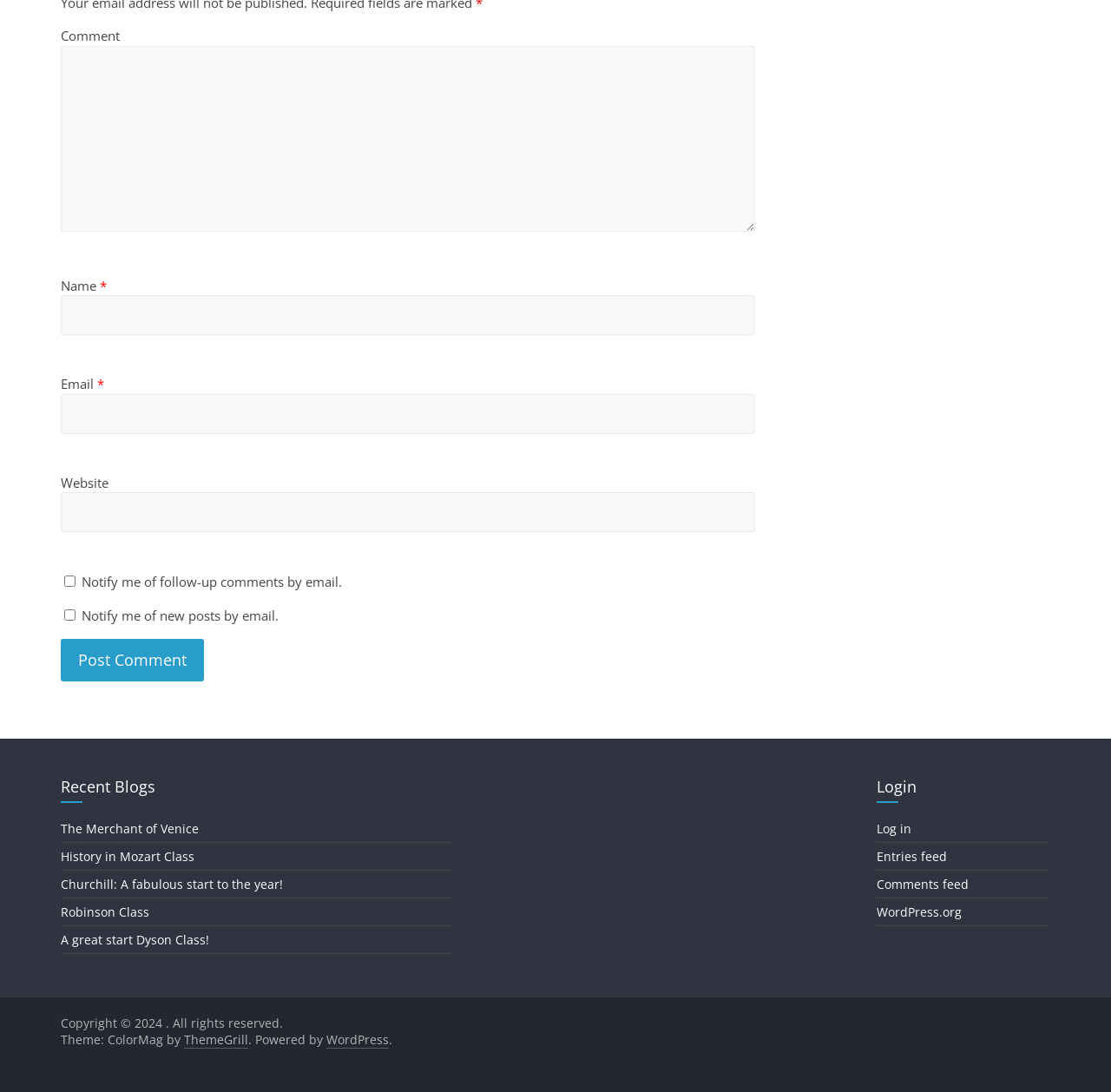Identify the bounding box coordinates of the region that should be clicked to execute the following instruction: "Input your name".

[0.055, 0.271, 0.68, 0.307]